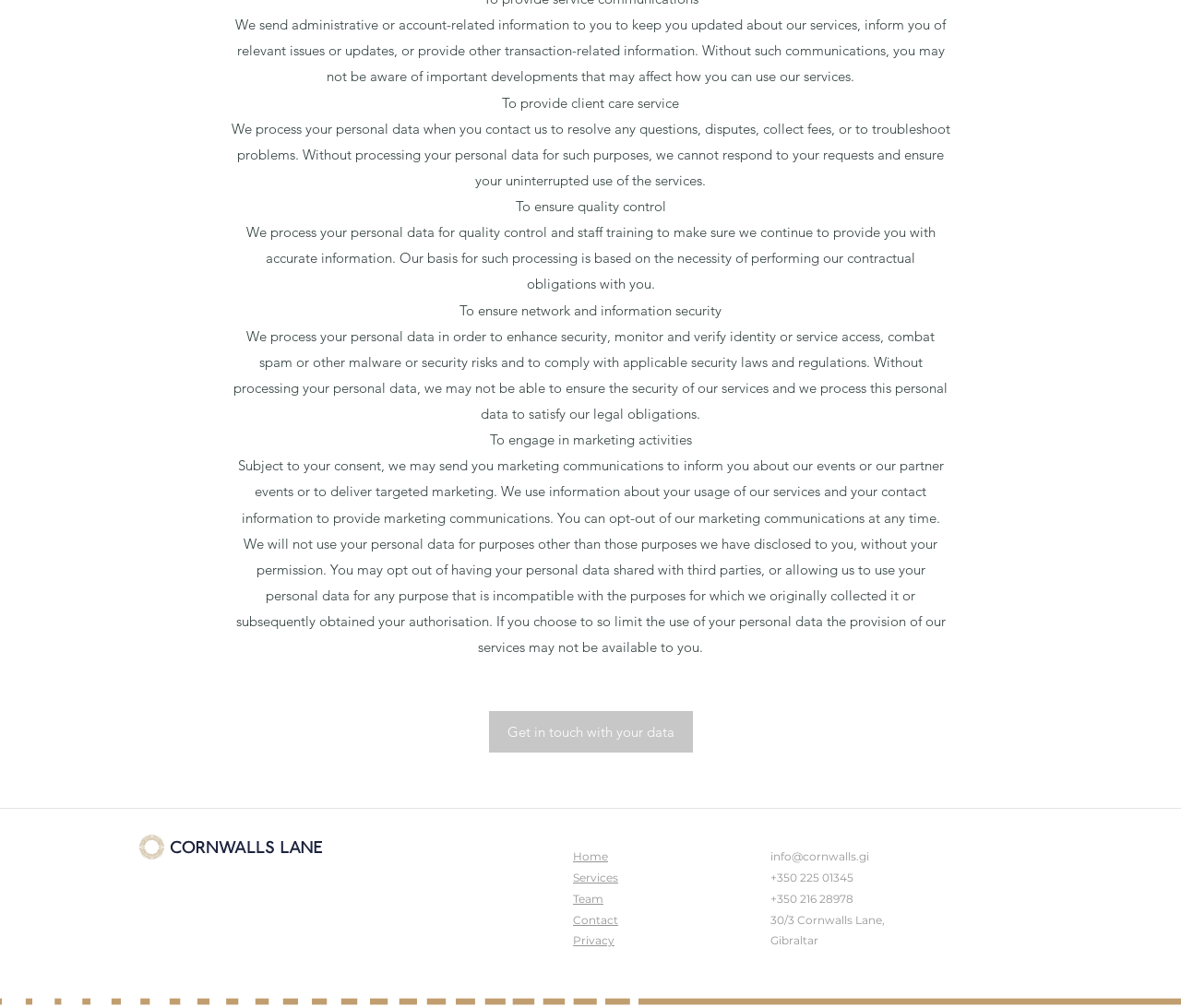How can users opt out of marketing communications?
Provide an in-depth answer to the question, covering all aspects.

According to the webpage, users can opt out of marketing communications at any time, indicating that they have control over receiving such communications.